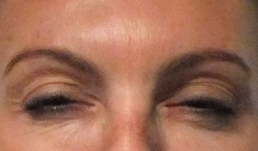Give a thorough caption of the image, focusing on all visible elements.

The image depicts a close-up view of a woman's face showing a frowning expression. The forehead displays prominent vertical lines, indicative of muscle tension, particularly involving the Corrugator muscles located above the eyebrows. Additionally, there may be subtle horizontal lines present on the nasal bridge, suggesting the involvement of the Procerus muscle. This expression highlights the typical frown pattern associated with emotional responses or stress, capturing the complexities of facial dynamics and muscle engagement involved in frowning. The overall composition emphasizes the noticeable changes in skin texture and muscle activation that accompany this particular facial expression.